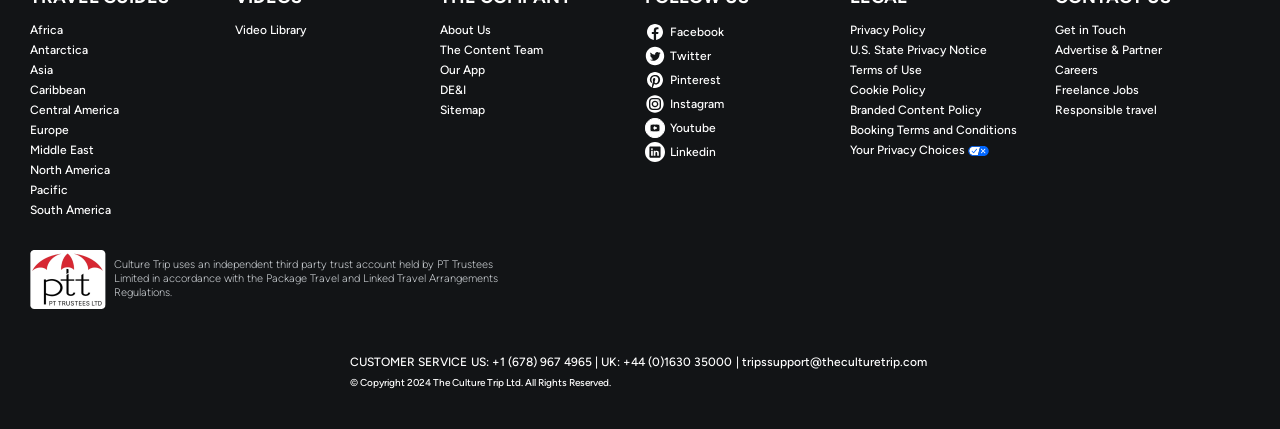What is the phone number for UK customer service?
Respond to the question with a well-detailed and thorough answer.

I found the phone number by reading the static text and links on the webpage, which include 'UK: +44 (0)1630 35000' under the 'CUSTOMER SERVICE' section.